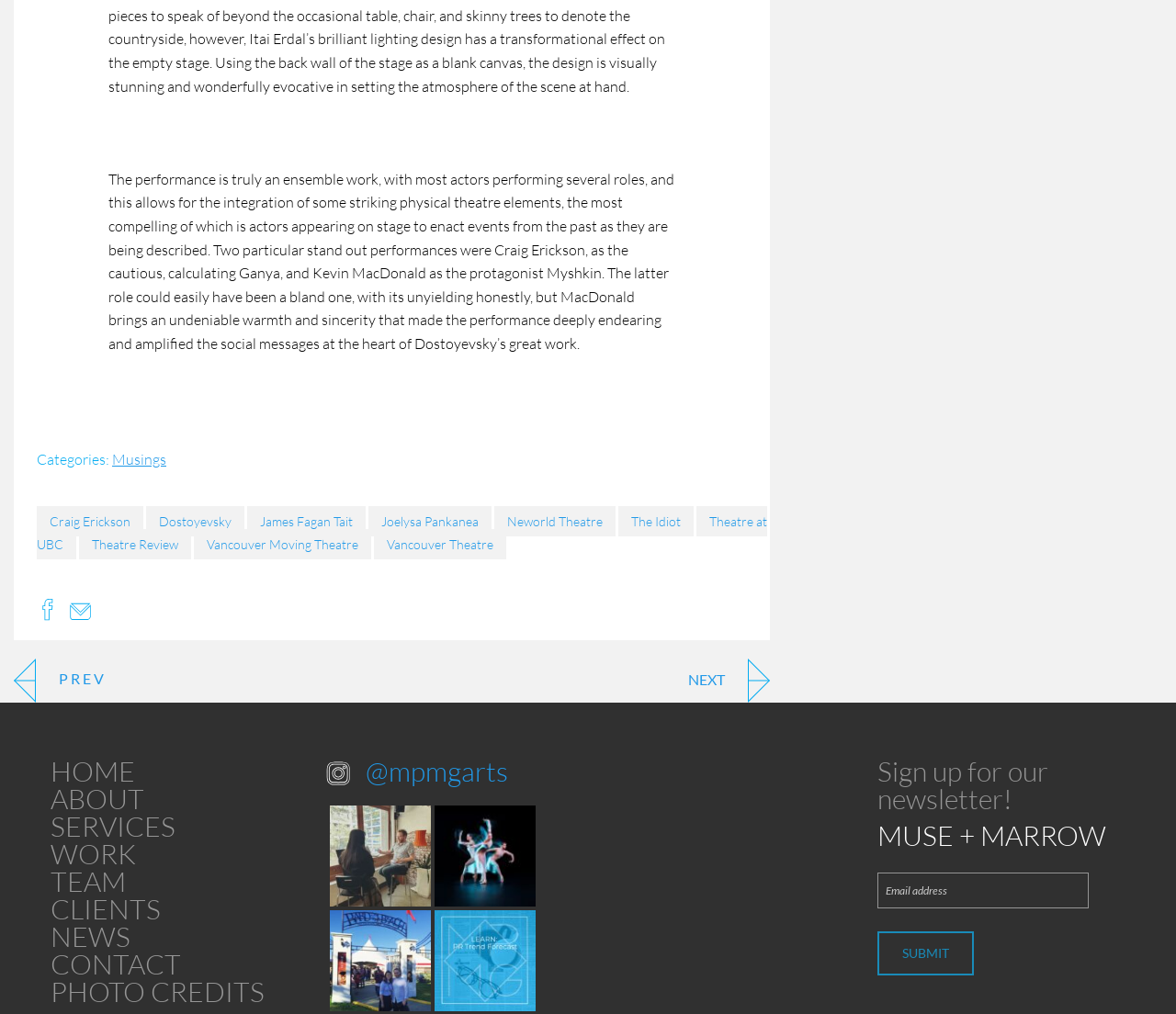Find the bounding box of the element with the following description: "Neworld Theatre". The coordinates must be four float numbers between 0 and 1, formatted as [left, top, right, bottom].

[0.42, 0.499, 0.523, 0.529]